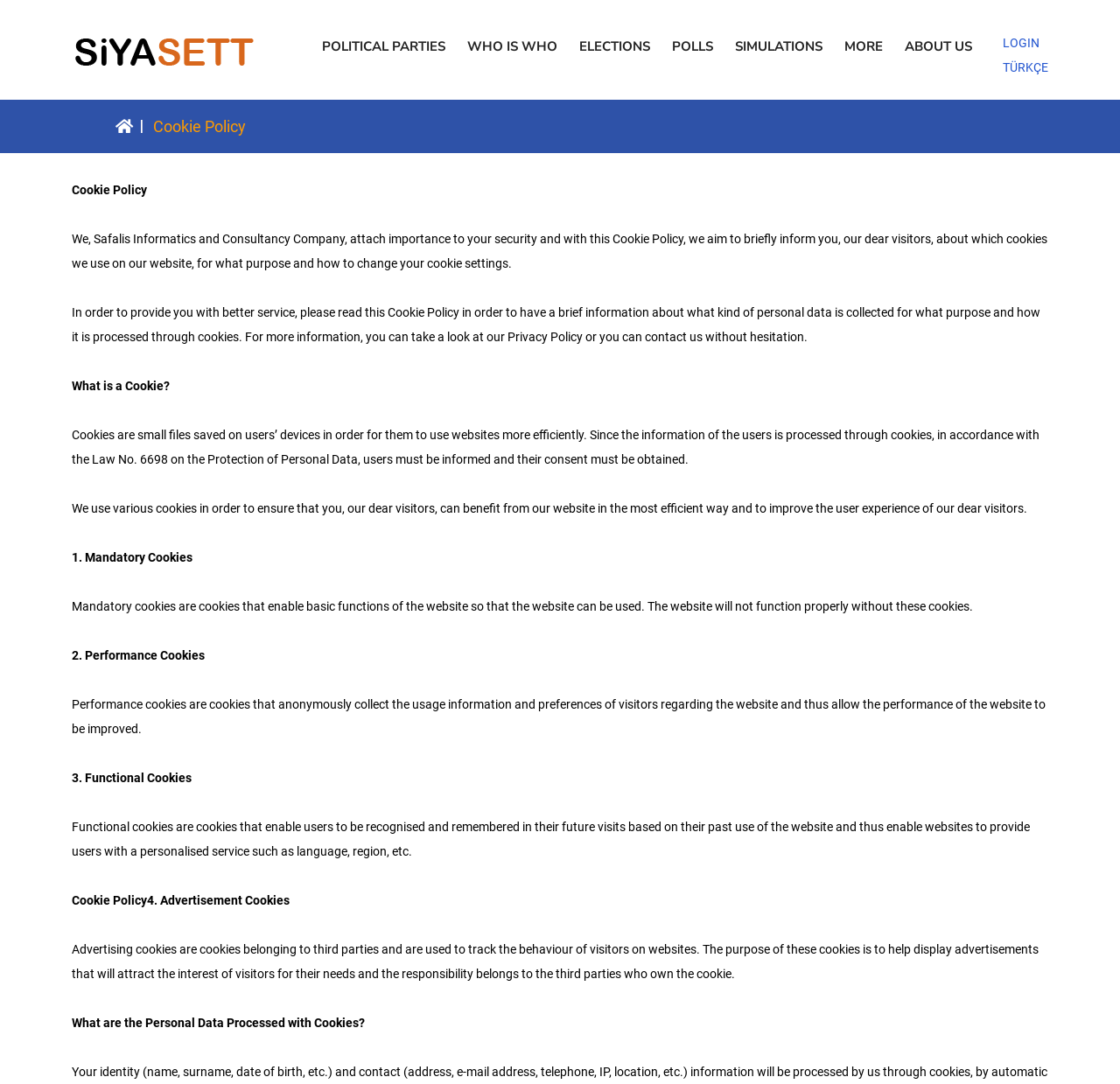Determine the bounding box coordinates of the target area to click to execute the following instruction: "View the ABOUT US page."

[0.808, 0.019, 0.868, 0.067]